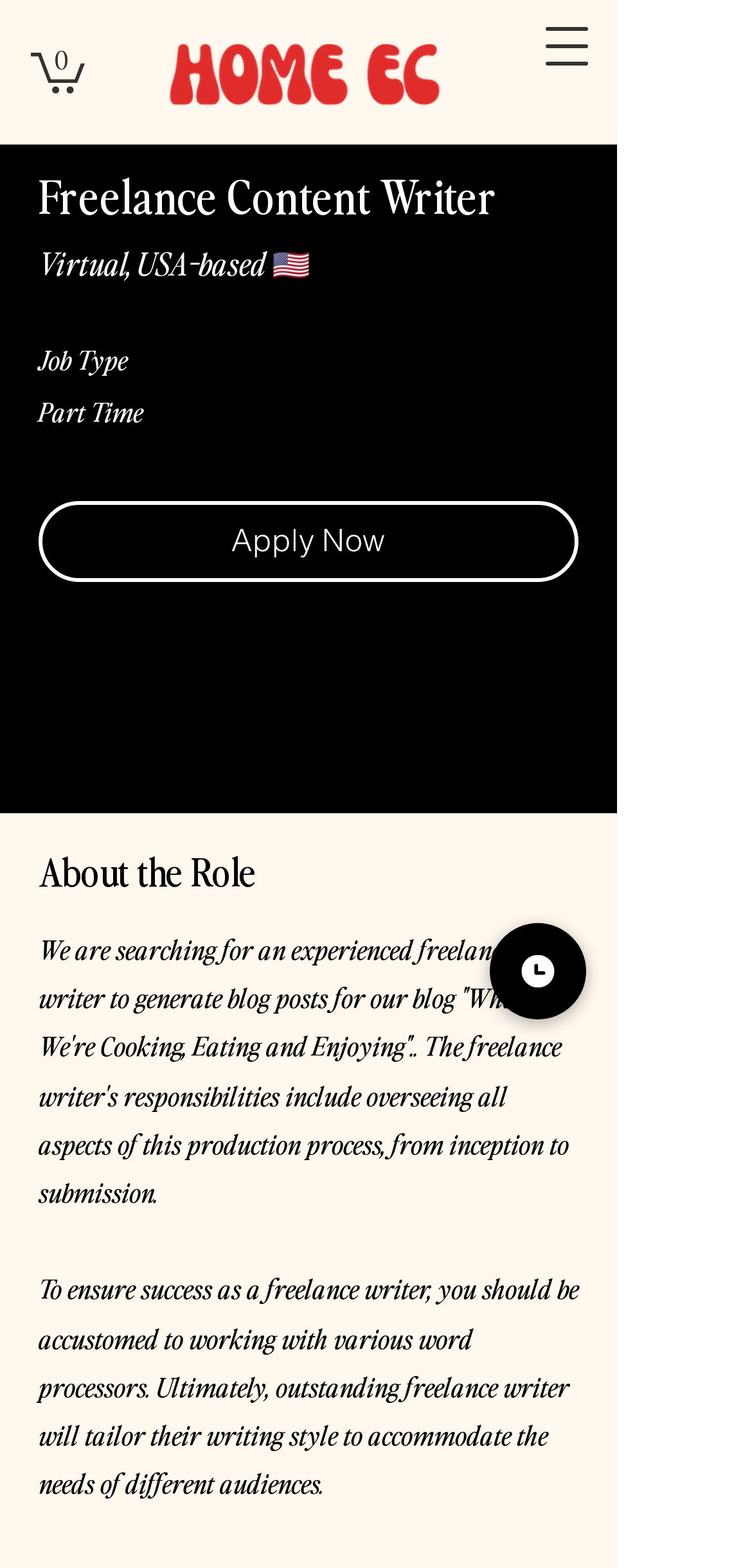Answer the following inquiry with a single word or phrase:
What is the action that can be taken by clicking the button at the bottom of the page?

Book a Class